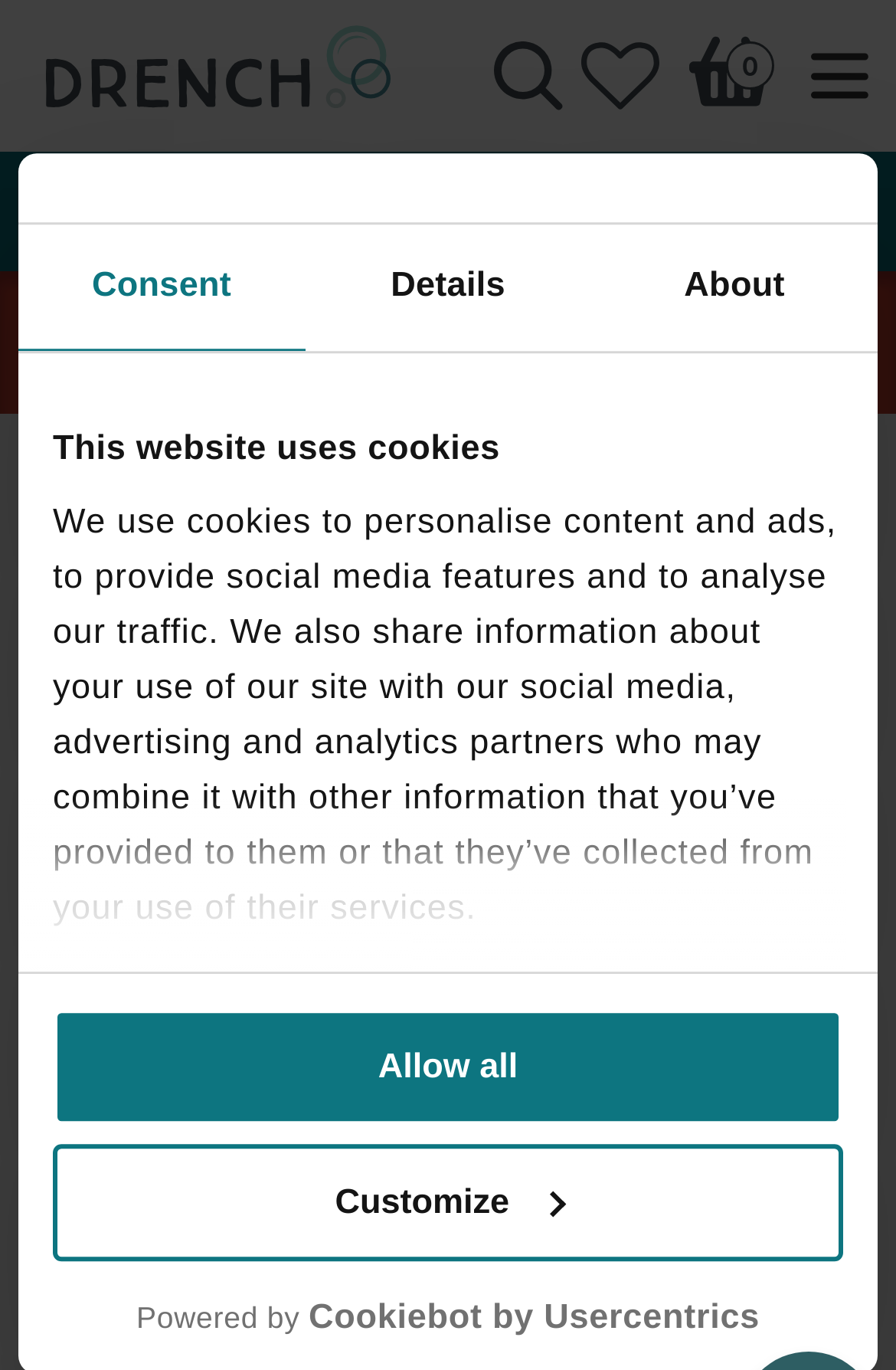Determine the bounding box coordinates of the region to click in order to accomplish the following instruction: "Zoom in the image". Provide the coordinates as four float numbers between 0 and 1, specifically [left, top, right, bottom].

[0.787, 0.522, 0.936, 0.619]